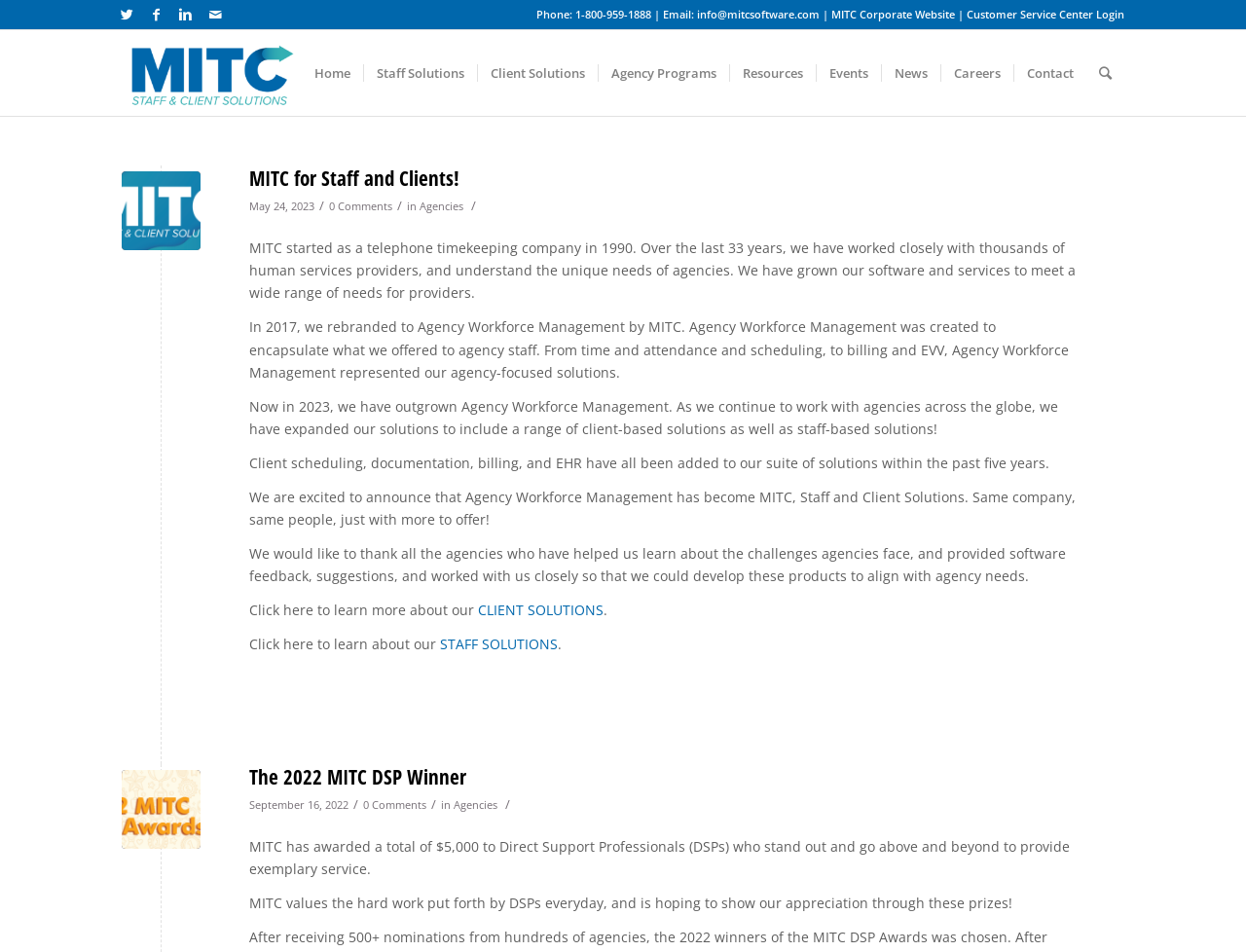Determine the bounding box coordinates of the section to be clicked to follow the instruction: "Click the 'Home' link". The coordinates should be given as four float numbers between 0 and 1, formatted as [left, top, right, bottom].

[0.242, 0.032, 0.291, 0.122]